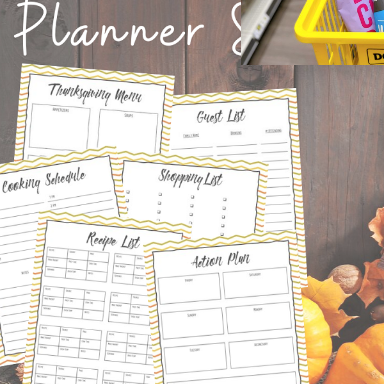Generate a comprehensive caption that describes the image.

The image showcases a beautifully arranged set of printable planning sheets designed for Thanksgiving, laid out on a rustic wooden surface. Featured prominently are various sections including a "Thanksgiving Menu," "Guest List," "Cooking Schedule," "Shopping List," "Recipe List," and "Action Plan," each outlined with a stylish zigzag border. The inviting layout is complemented by autumnal decor, such as scattered leaves, enhancing the festive atmosphere. In the background, a glimpse of a yellow shopping basket adds a practical touch, suggesting readiness for gathering ingredients and supplies for the holiday feast. This visually appealing planner aims to help users organize their Thanksgiving preparations efficiently and enjoyably.